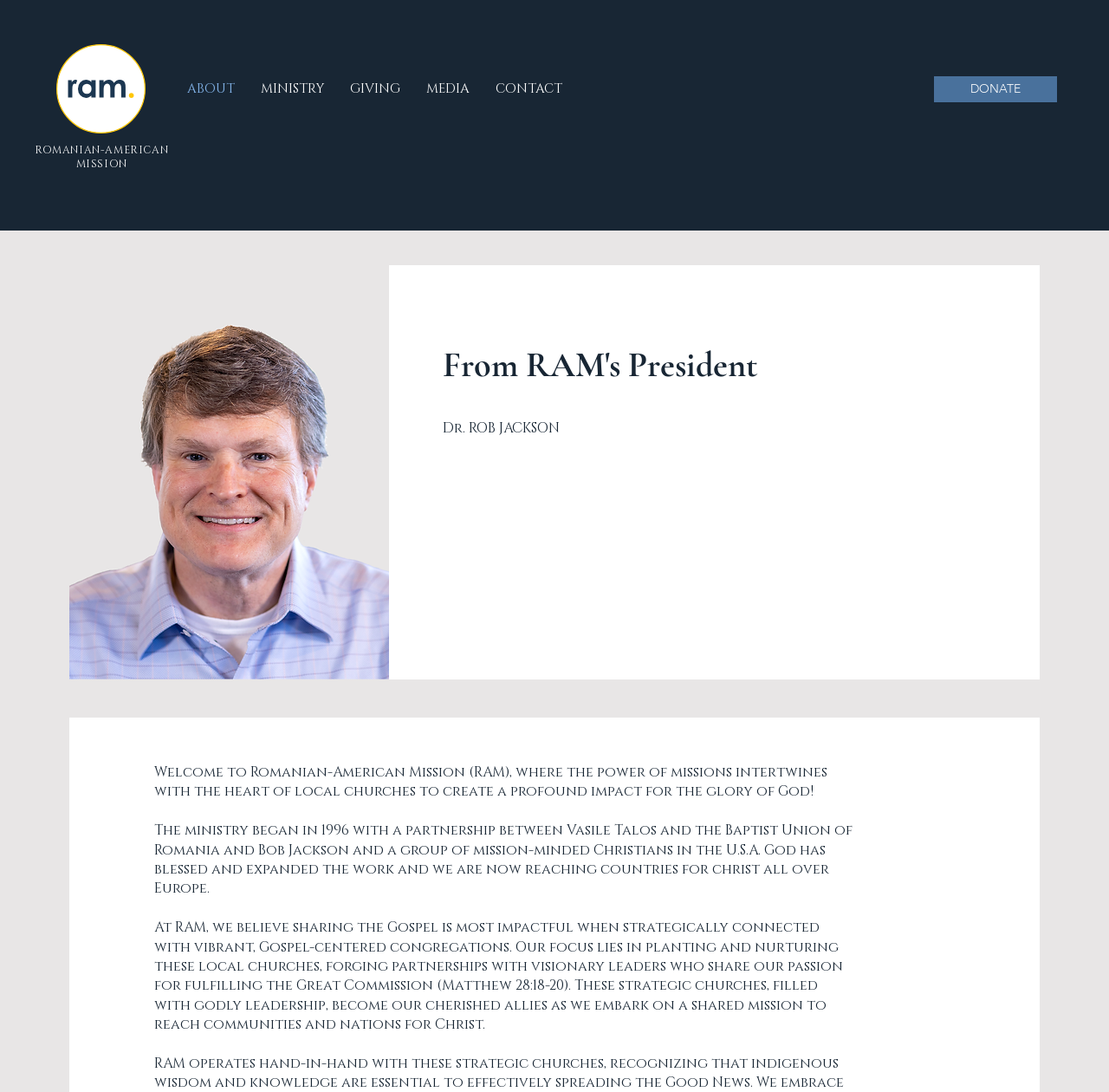Present a detailed account of what is displayed on the webpage.

The webpage is about the Romanian-American Mission (RAM) and features a message from its president. At the top left, there is a link to the homepage, followed by a link to "ROMANIAN-AMERICAN MISSION" slightly to the right. Below these links, there is a navigation menu labeled "Site" that spans across the top of the page, containing five links: "ABOUT", "MINISTRY", "GIVING", "MEDIA", and "CONTACT", arranged from left to right.

On the top right, there is a "DONATE" link. Below the navigation menu, there is a heading that reads "From RAM's President". Underneath this heading, there is a paragraph of text that introduces Dr. Rob Jackson, the president of RAM, and welcomes visitors to the organization's website. The text explains the mission's purpose and its history, which began in 1996 as a partnership between Romanian and American Christians.

Further down the page, there are two more paragraphs of text that describe the organization's focus on planting and nurturing local churches, and its strategy for fulfilling the Great Commission. These paragraphs are positioned below the introductory text, with a small gap in between. Overall, the webpage has a simple and clean layout, with a focus on conveying the mission and purpose of RAM.